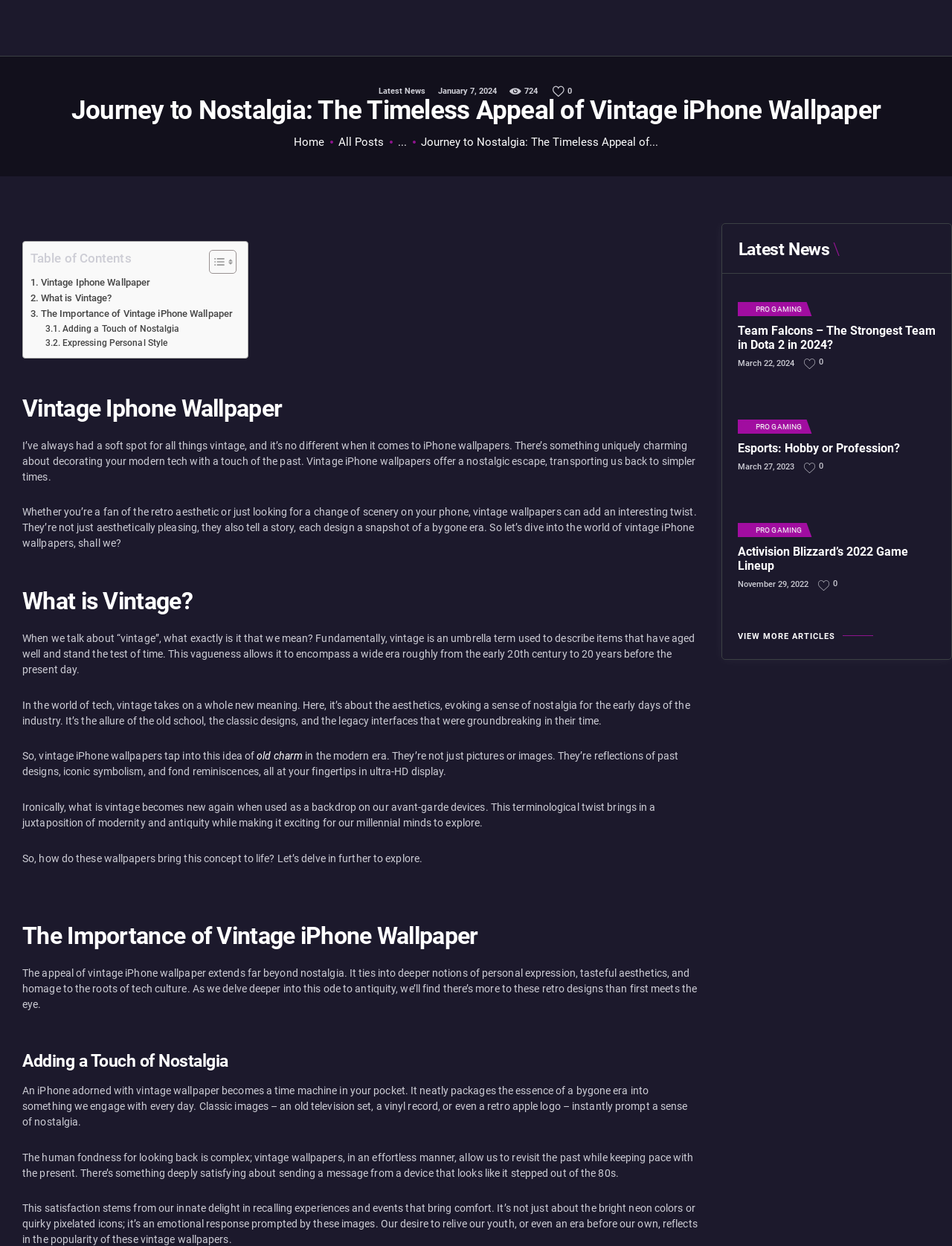Please provide the bounding box coordinates for the element that needs to be clicked to perform the instruction: "Read 'The Importance of Vintage iPhone Wallpaper'". The coordinates must consist of four float numbers between 0 and 1, formatted as [left, top, right, bottom].

[0.023, 0.743, 0.734, 0.76]